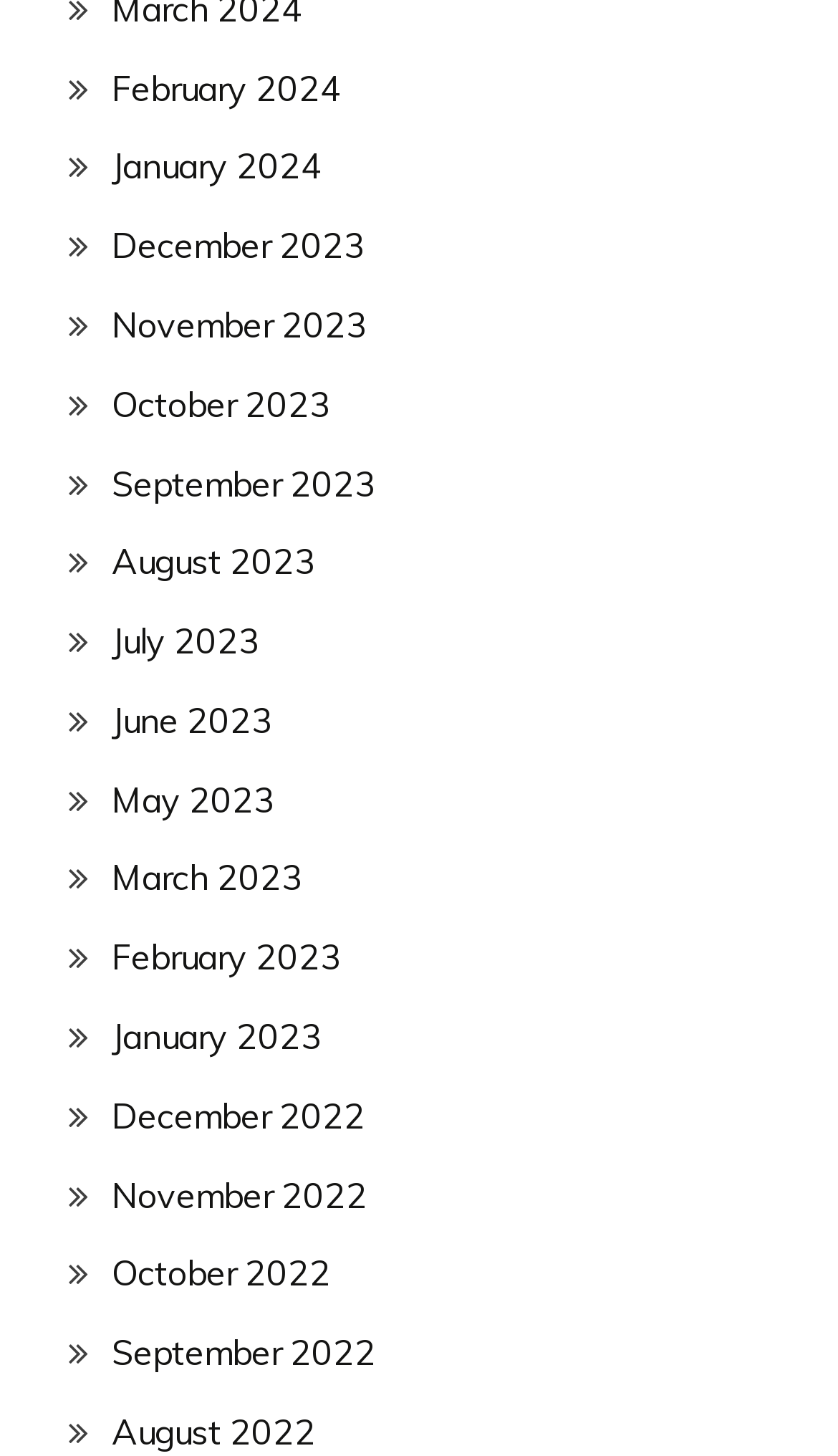Identify the bounding box coordinates for the UI element described as: "July 2023". The coordinates should be provided as four floats between 0 and 1: [left, top, right, bottom].

[0.133, 0.425, 0.31, 0.455]